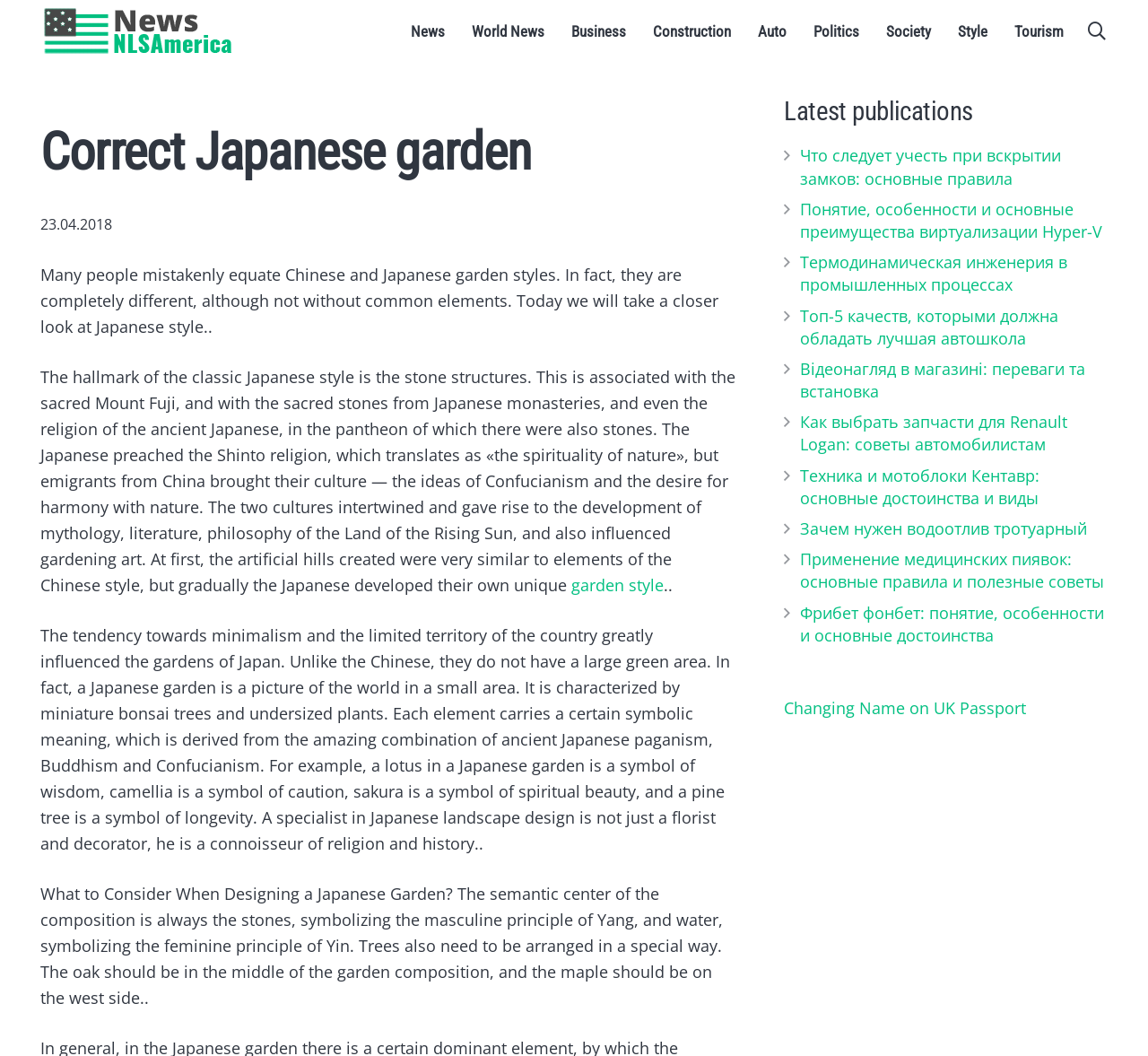Find the bounding box coordinates of the element's region that should be clicked in order to follow the given instruction: "Click on the 'News' link". The coordinates should consist of four float numbers between 0 and 1, i.e., [left, top, right, bottom].

[0.346, 0.008, 0.399, 0.051]